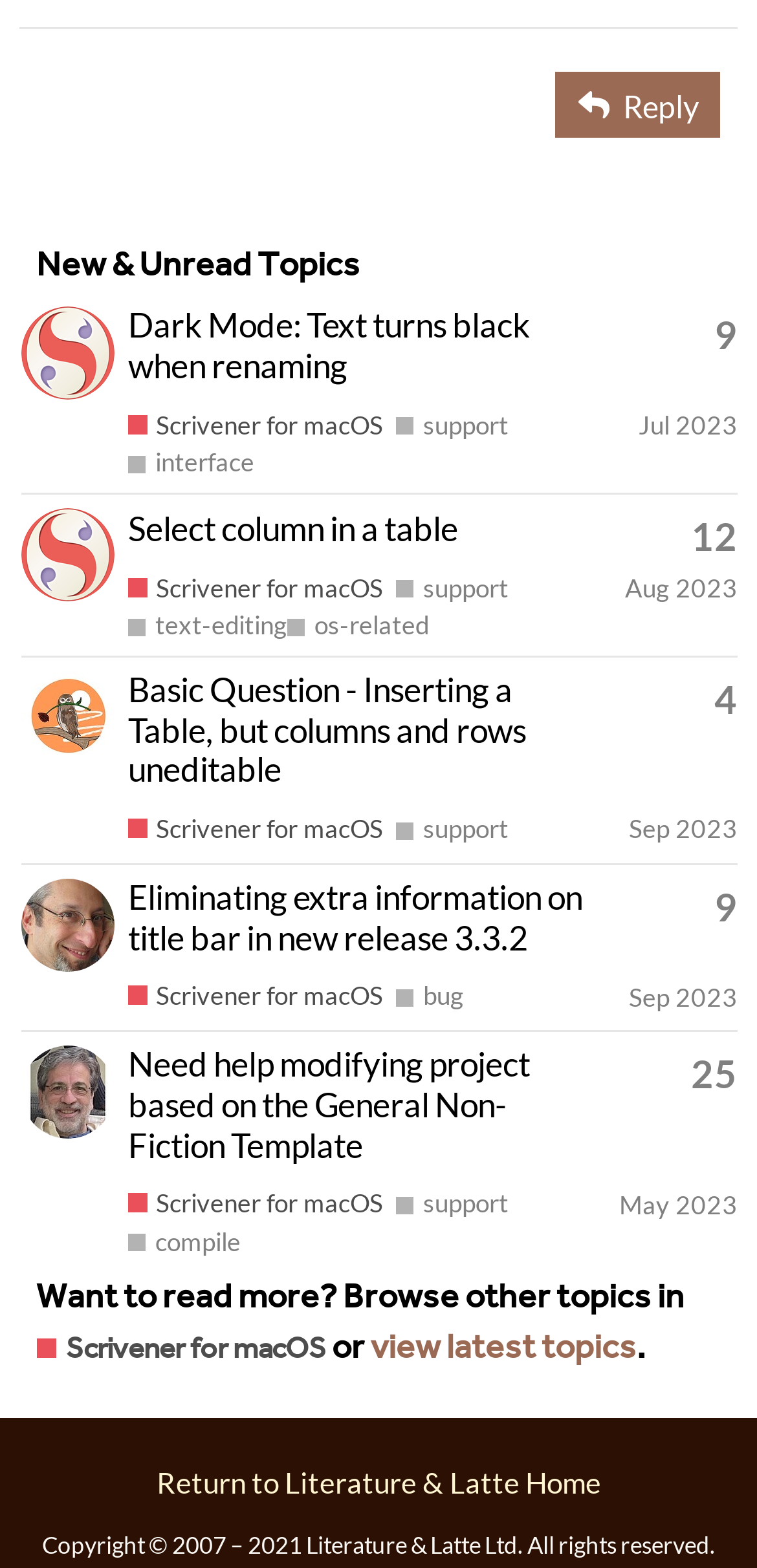How many replies does the topic 'Basic Question - Inserting a Table, but columns and rows uneditable' have?
Kindly offer a comprehensive and detailed response to the question.

I found the gridcell element with the heading 'Basic Question - Inserting a Table, but columns and rows uneditable' and saw that it has a generic text 'This topic has 4 replies'.